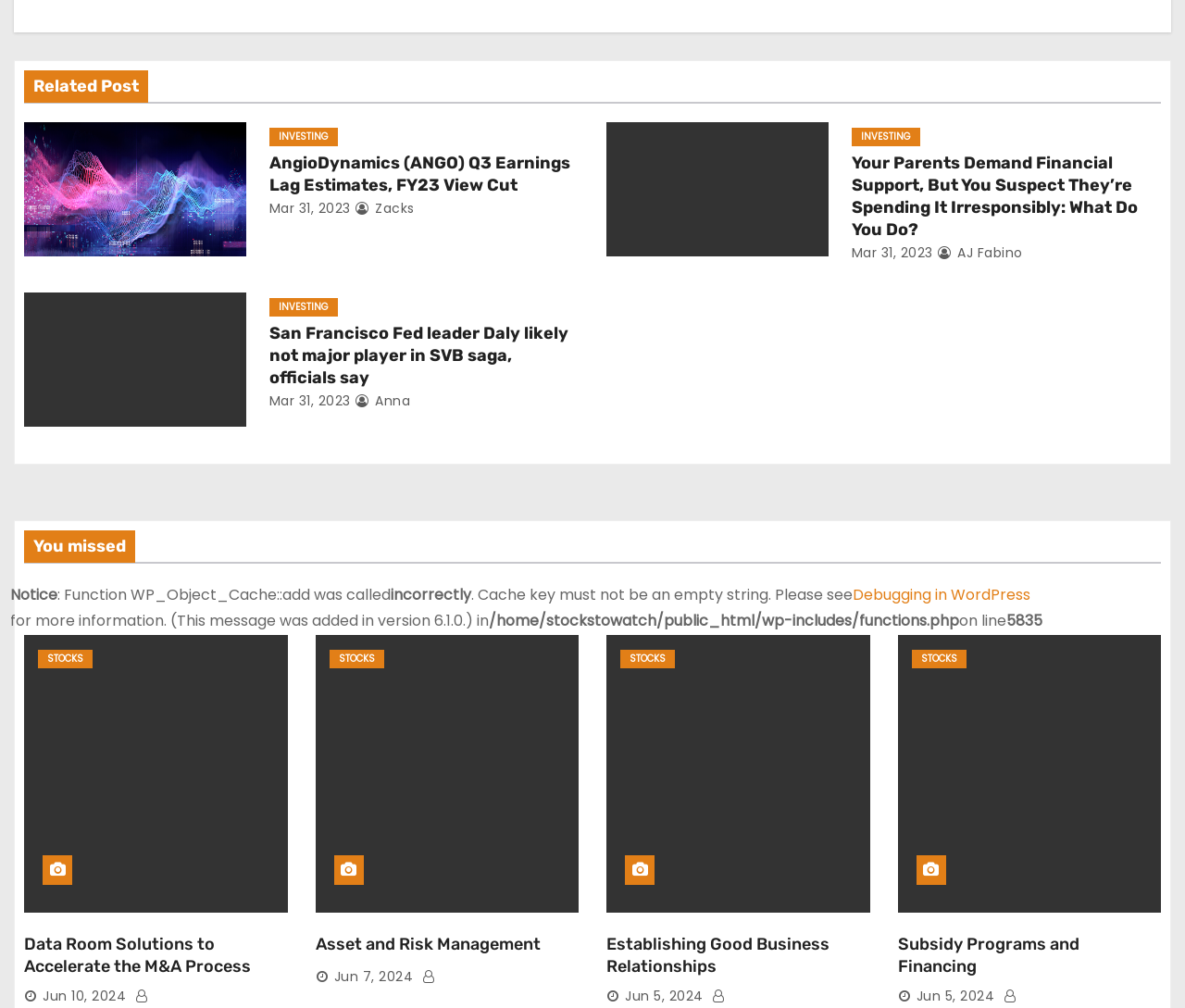Determine the bounding box coordinates of the clickable element to complete this instruction: "Check 'Subsidy Programs and Financing'". Provide the coordinates in the format of four float numbers between 0 and 1, [left, top, right, bottom].

[0.757, 0.926, 0.98, 0.968]